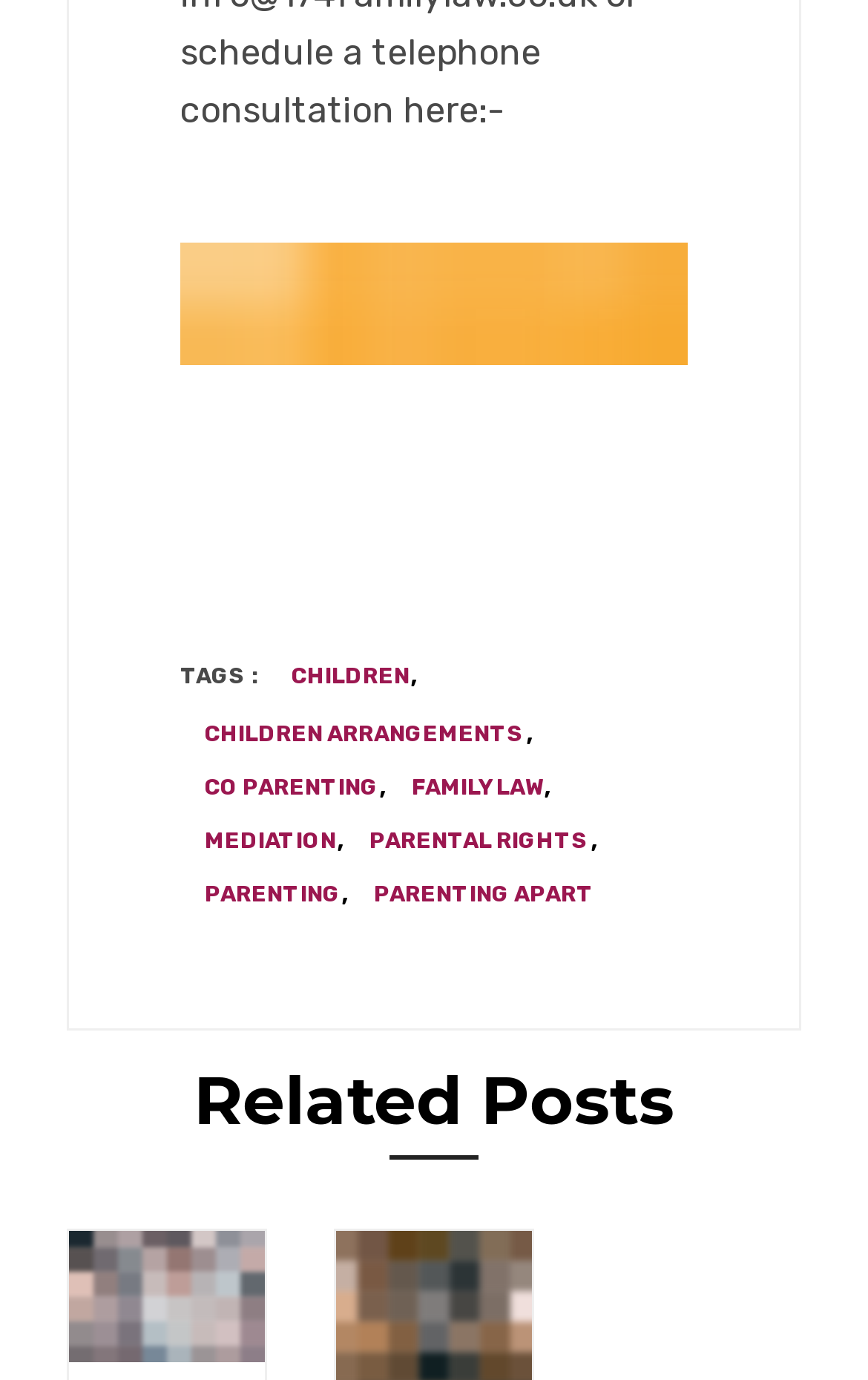Locate the bounding box coordinates of the region to be clicked to comply with the following instruction: "click on CHILDREN link". The coordinates must be four float numbers between 0 and 1, in the form [left, top, right, bottom].

[0.308, 0.475, 0.472, 0.507]